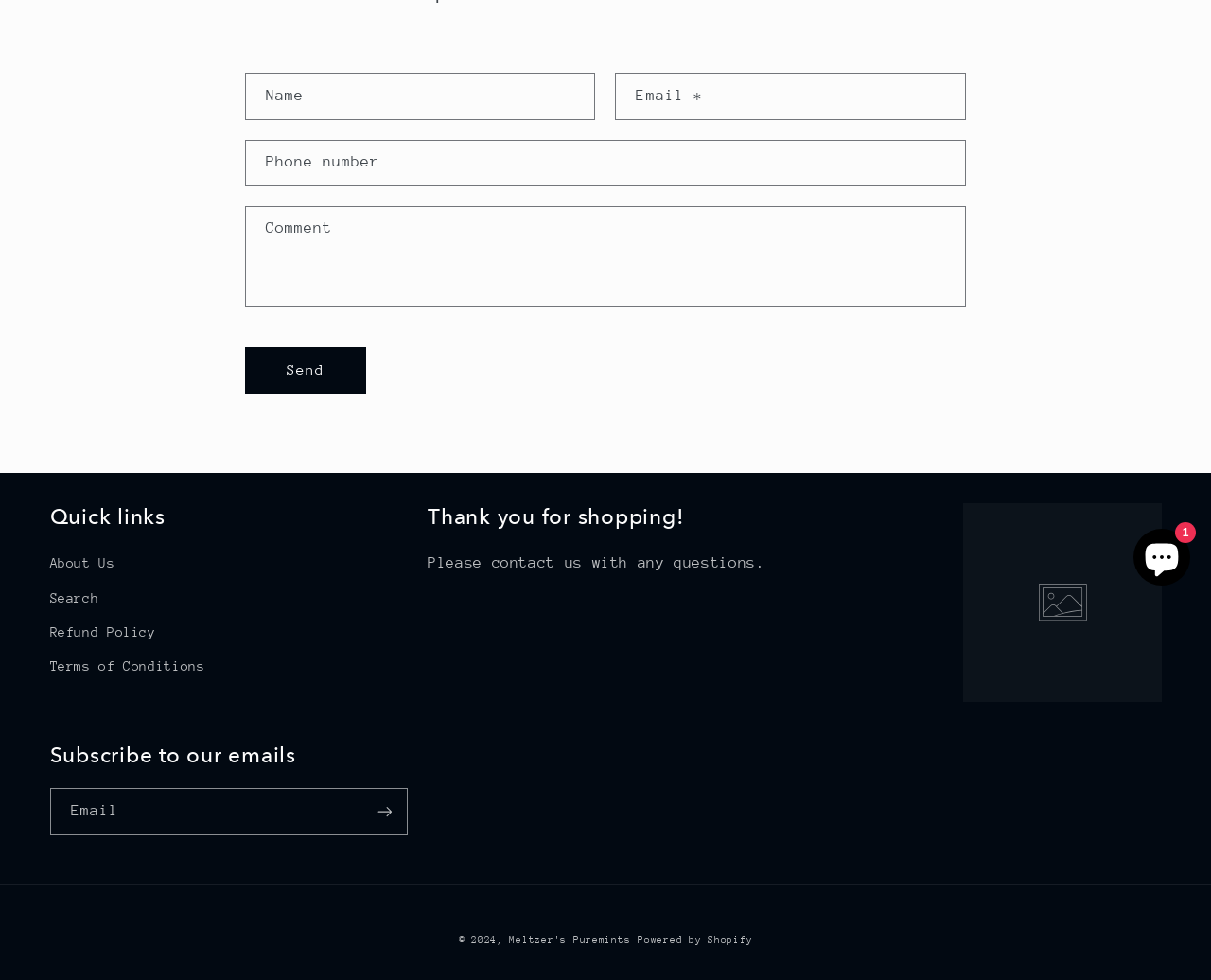From the webpage screenshot, predict the bounding box coordinates (top-left x, top-left y, bottom-right x, bottom-right y) for the UI element described here: parent_node: Email aria-label="Subscribe" name="commit"

[0.299, 0.804, 0.336, 0.852]